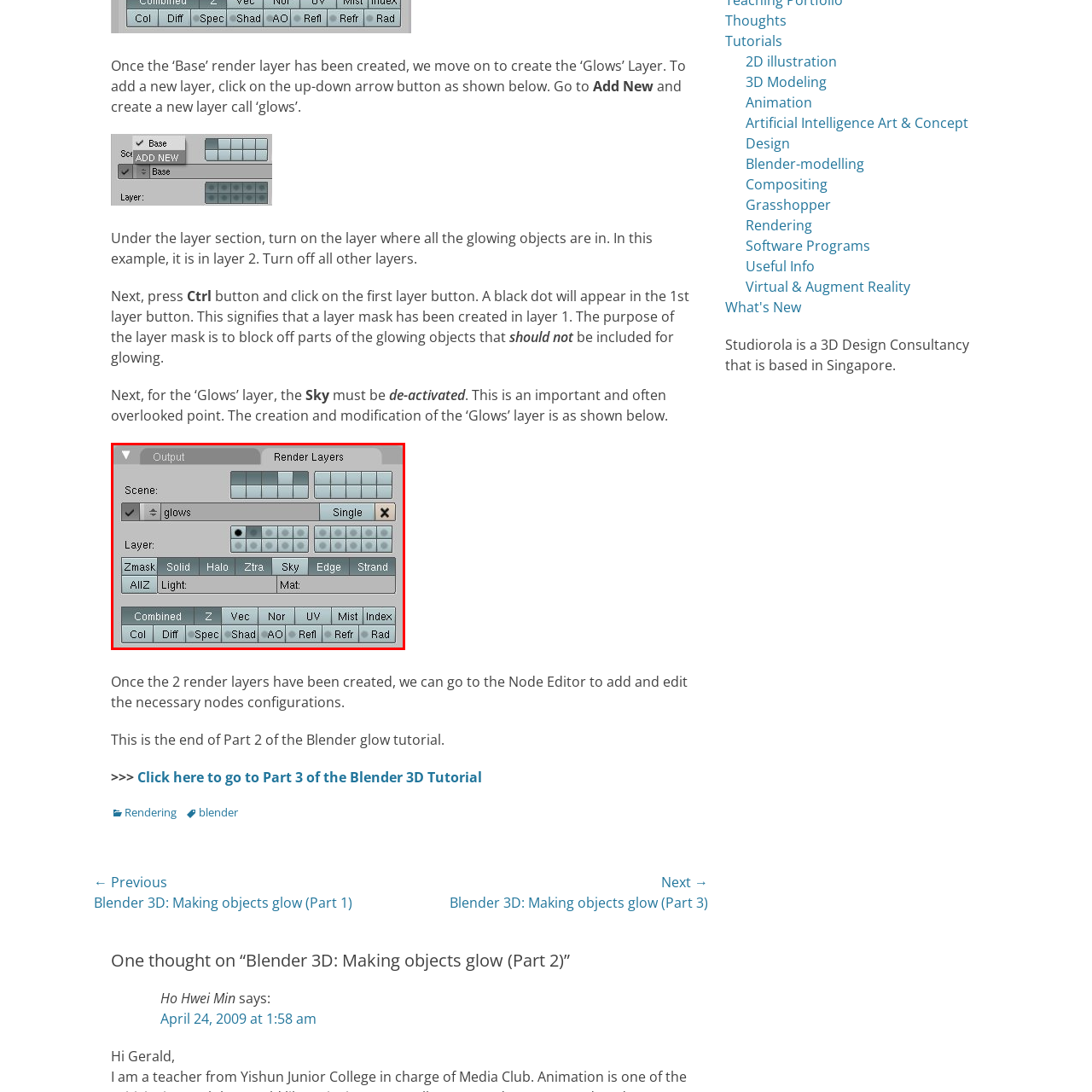Please analyze the elements within the red highlighted area in the image and provide a comprehensive answer to the following question: What rendering property is not engaged for the 'glows' layer?

The question asks for the rendering property that is not engaged for the 'glows' layer. By examining the highlighted buttons in the panel, we can see that the 'Solid' property is not engaged, as it is not highlighted.